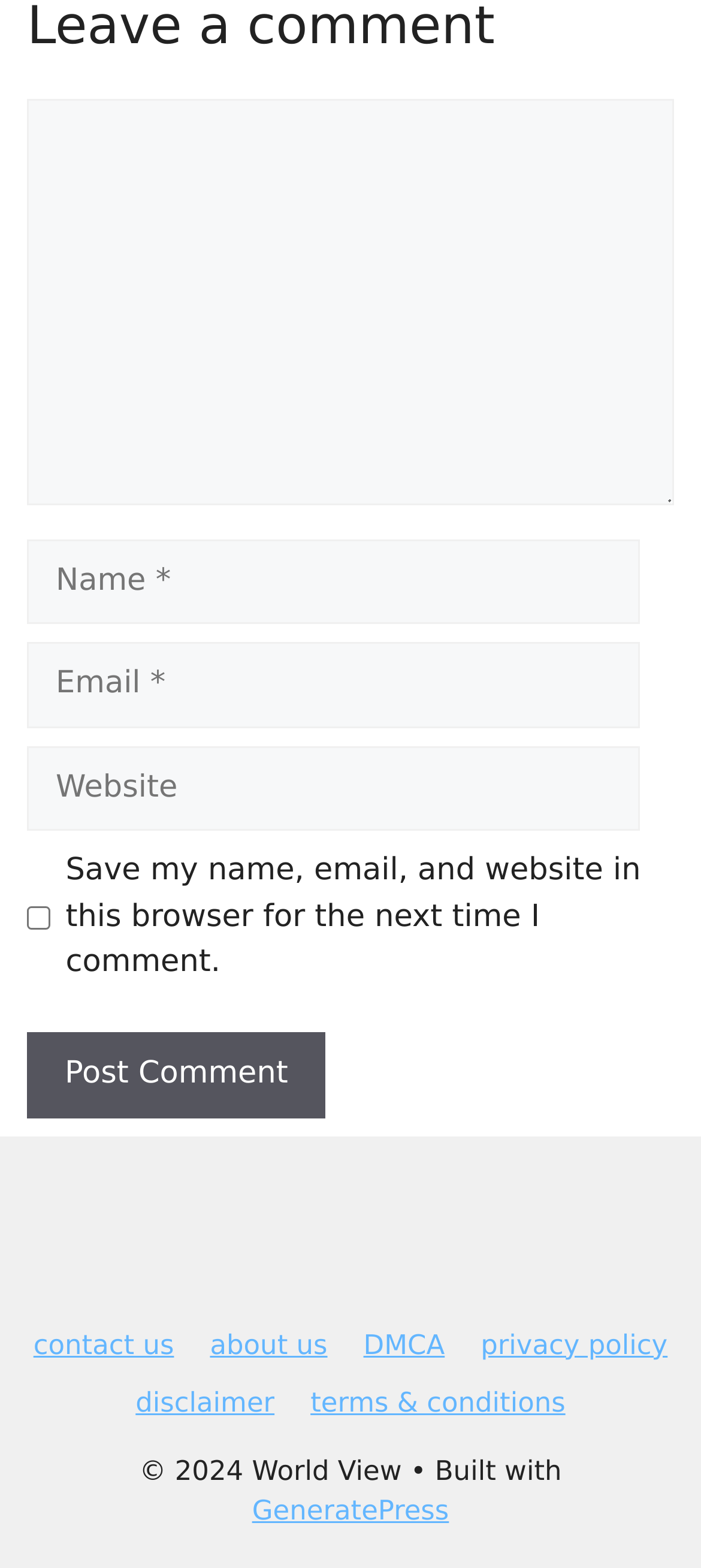Locate the bounding box coordinates of the element that needs to be clicked to carry out the instruction: "Enter a comment". The coordinates should be given as four float numbers ranging from 0 to 1, i.e., [left, top, right, bottom].

[0.038, 0.063, 0.962, 0.323]